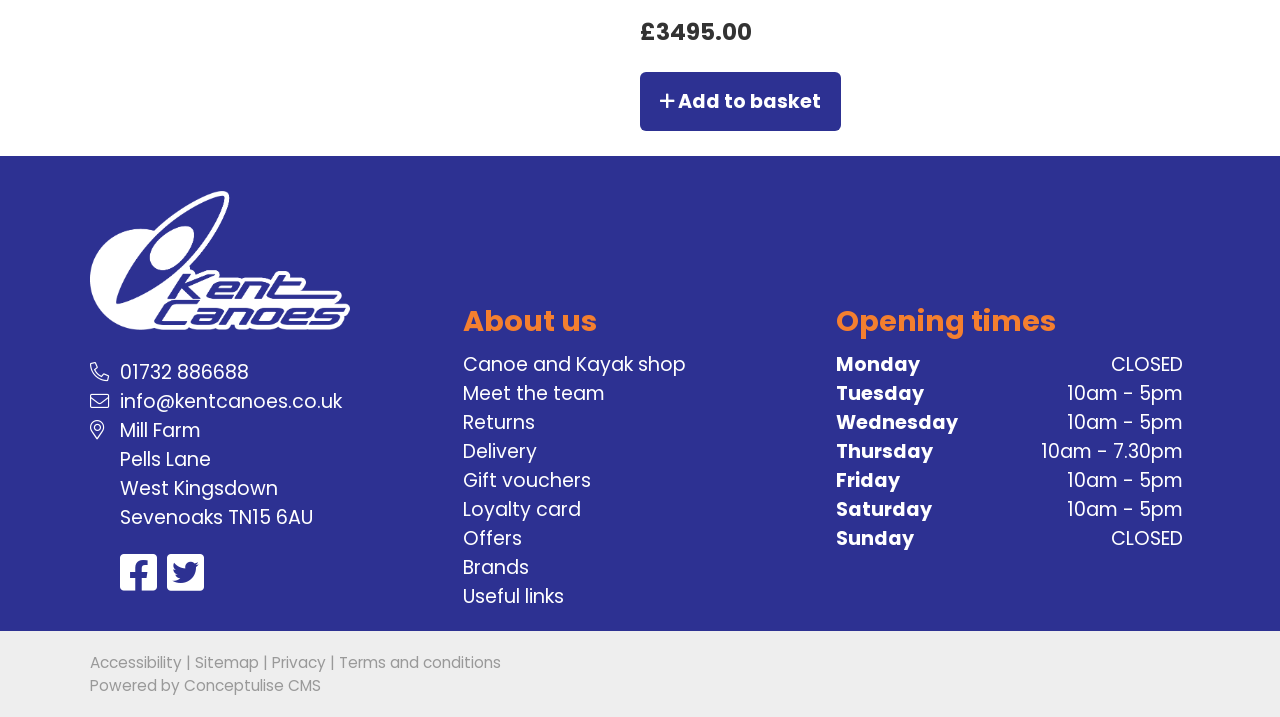Provide the bounding box coordinates for the area that should be clicked to complete the instruction: "Call 01732 886688".

[0.094, 0.501, 0.195, 0.539]